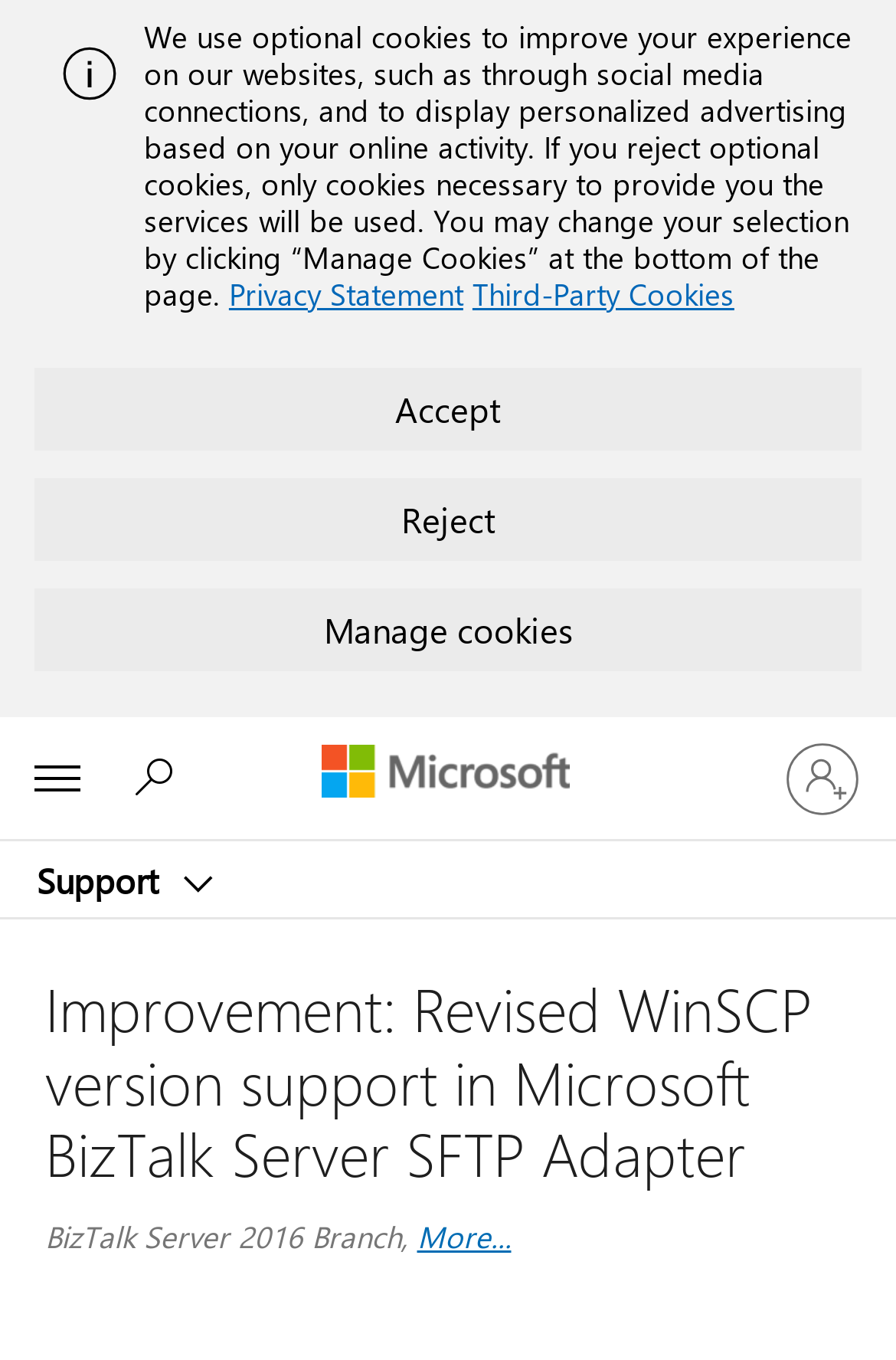Please indicate the bounding box coordinates of the element's region to be clicked to achieve the instruction: "Expand Microsoft products and services list". Provide the coordinates as four float numbers between 0 and 1, i.e., [left, top, right, bottom].

[0.003, 0.532, 0.126, 0.614]